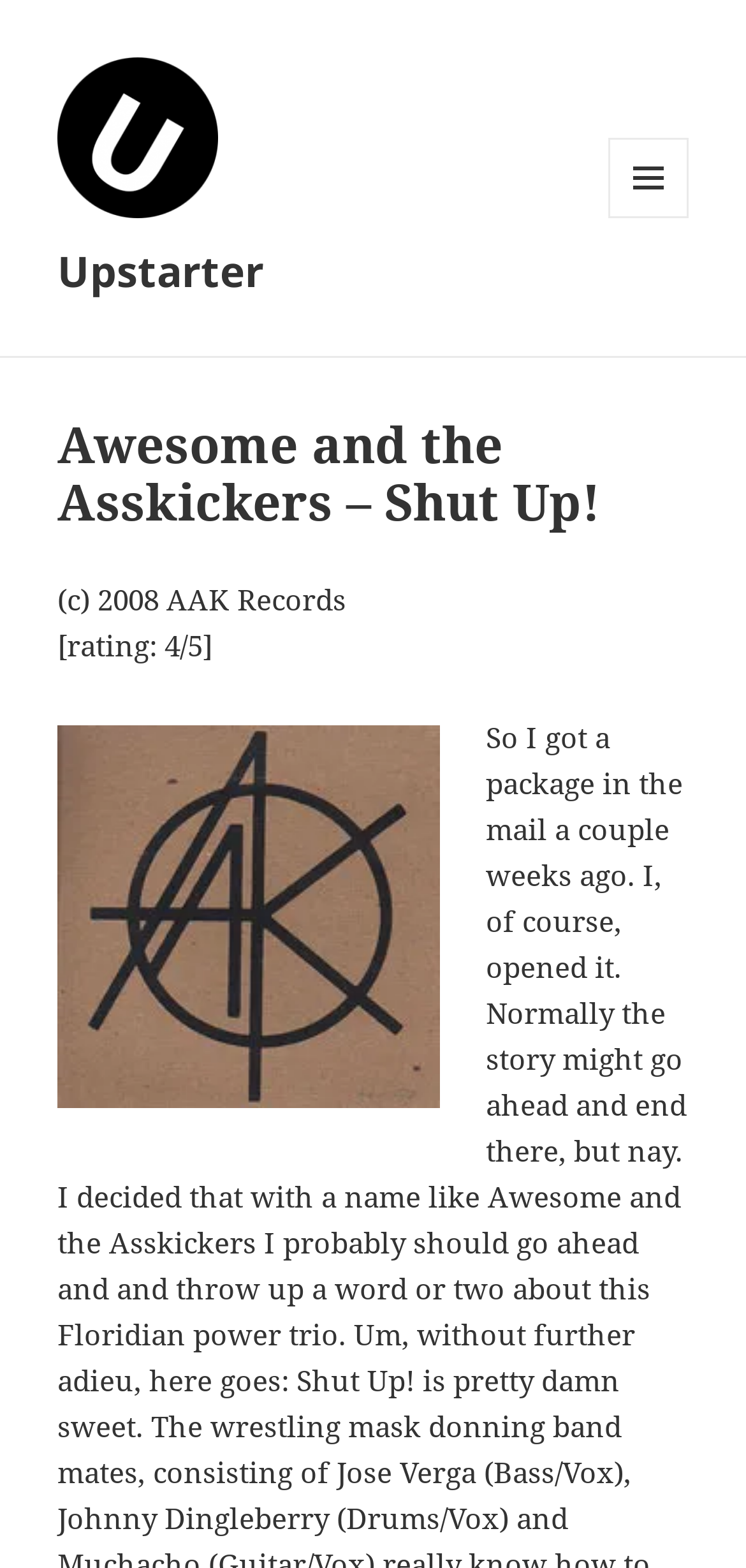Please find the bounding box coordinates (top-left x, top-left y, bottom-right x, bottom-right y) in the screenshot for the UI element described as follows: Menu and widgets

[0.815, 0.088, 0.923, 0.139]